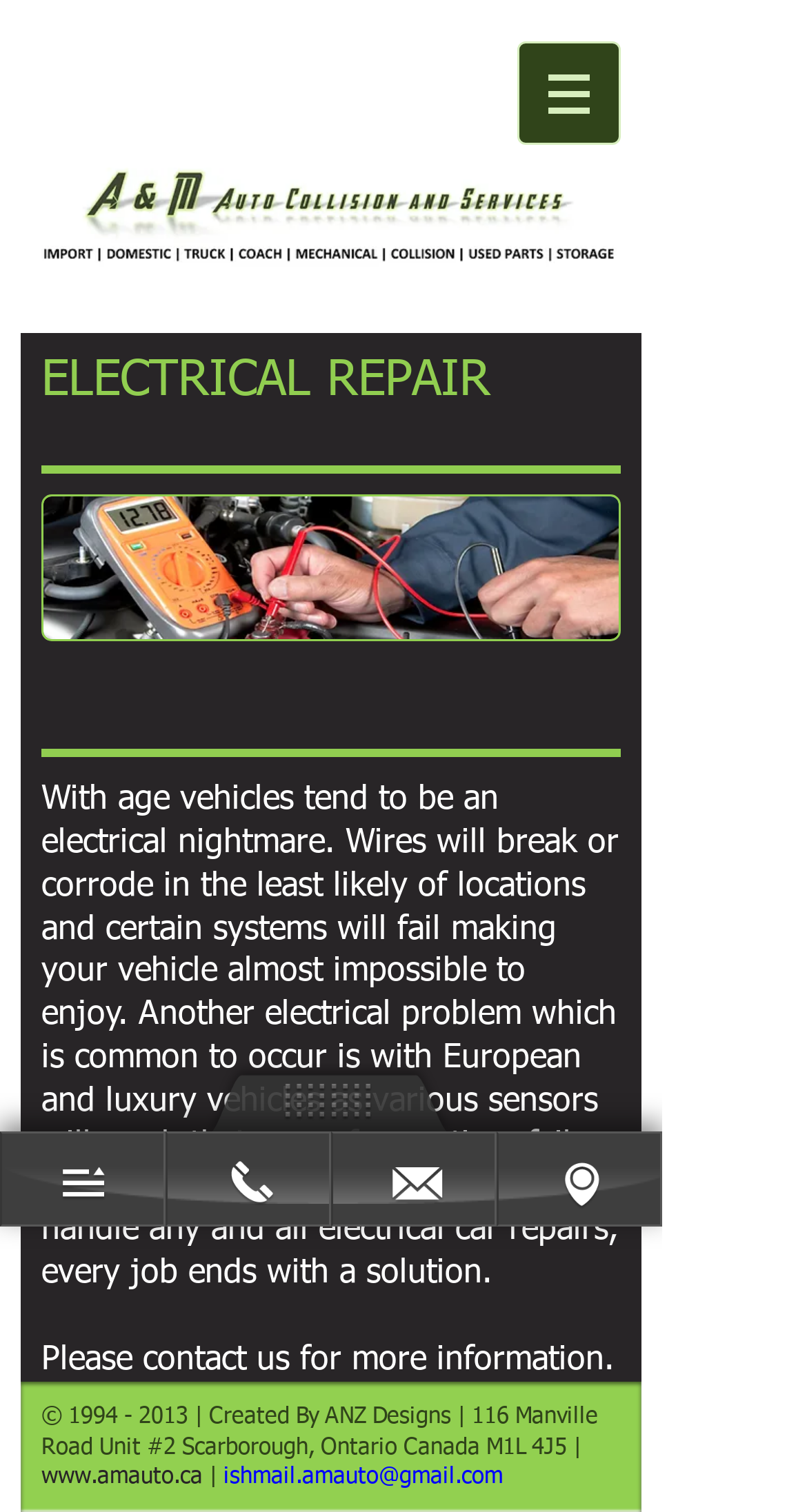Give a one-word or short phrase answer to the question: 
How many links are there at the bottom of the webpage?

5